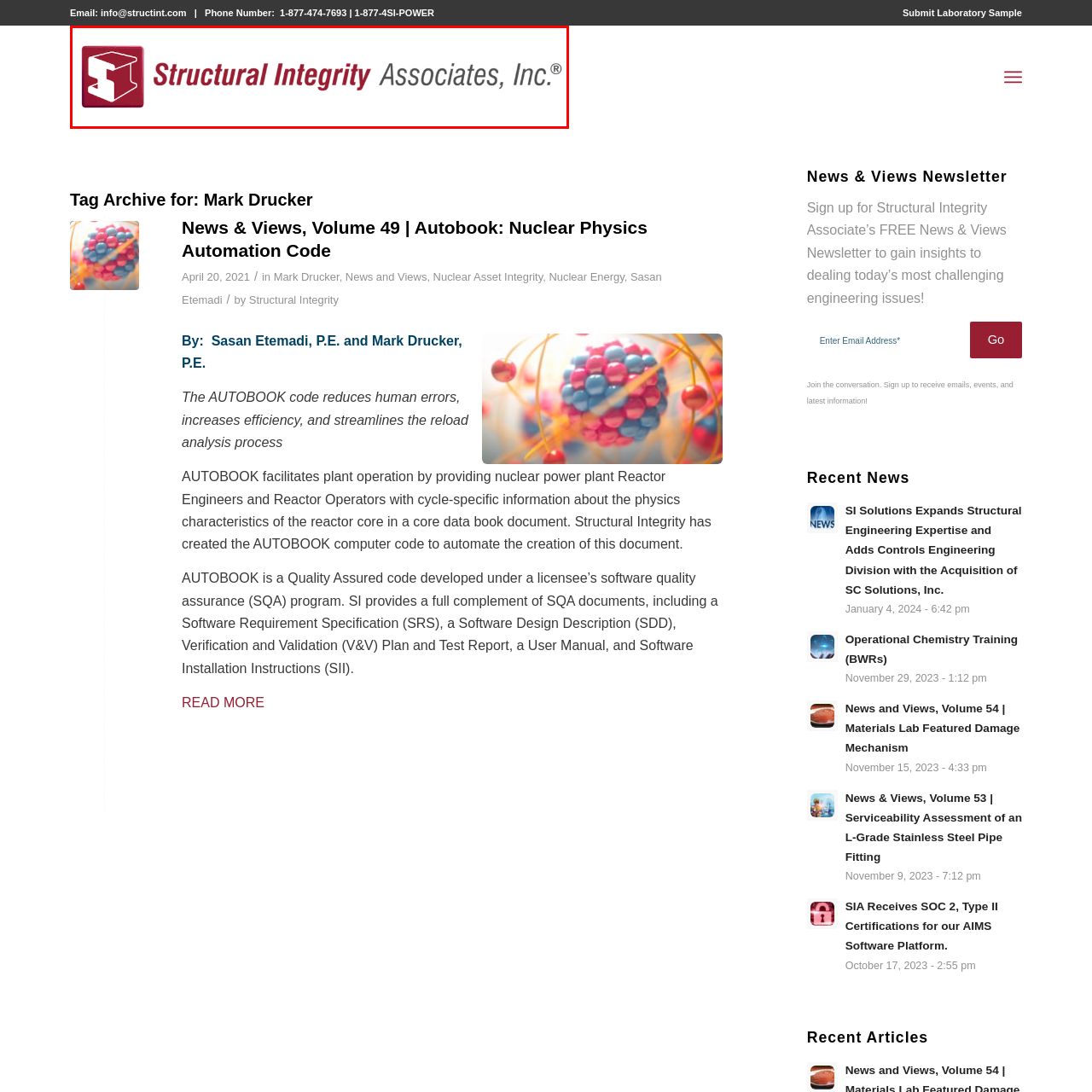What symbol signifies the brand's established presence?
Examine the red-bounded area in the image carefully and respond to the question with as much detail as possible.

The registered trademark symbol is displayed next to the company name, indicating that the brand has an established presence in its field and has registered its trademark.